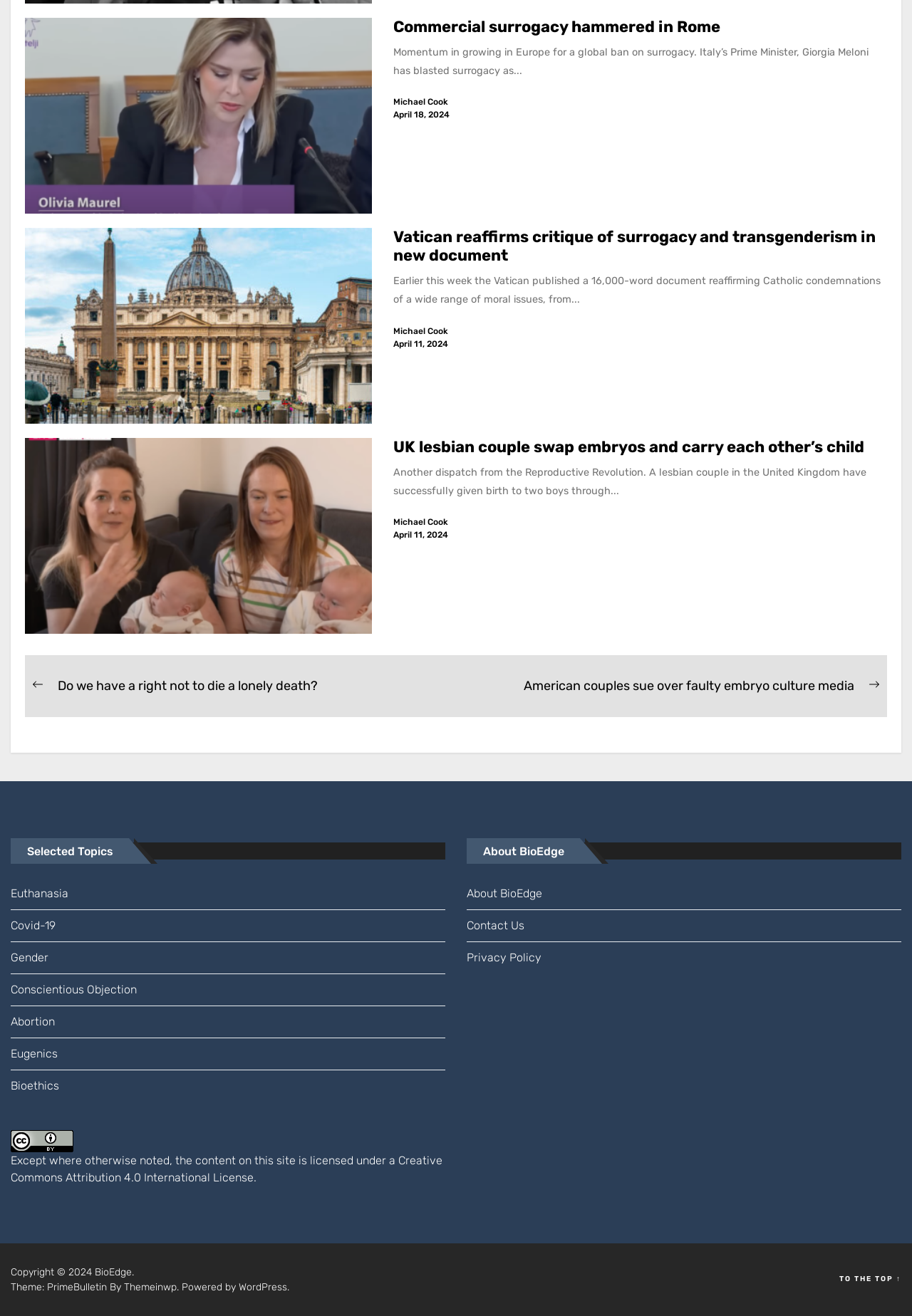Find the bounding box coordinates for the area that should be clicked to accomplish the instruction: "Read the article 'Commercial surrogacy hammered in Rome'".

[0.431, 0.013, 0.973, 0.028]